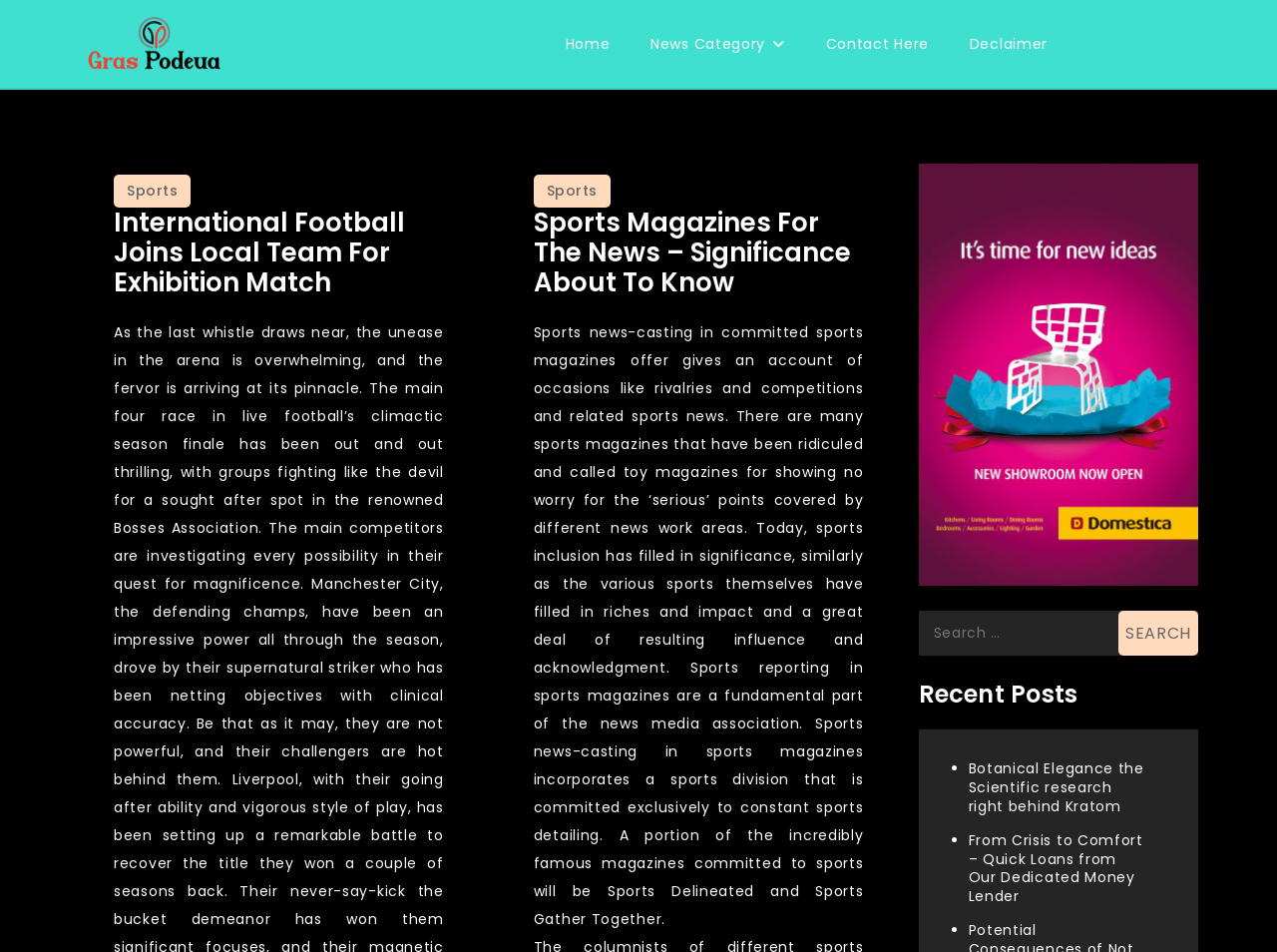What is the category of news in the first heading?
Using the image as a reference, answer the question with a short word or phrase.

International Football